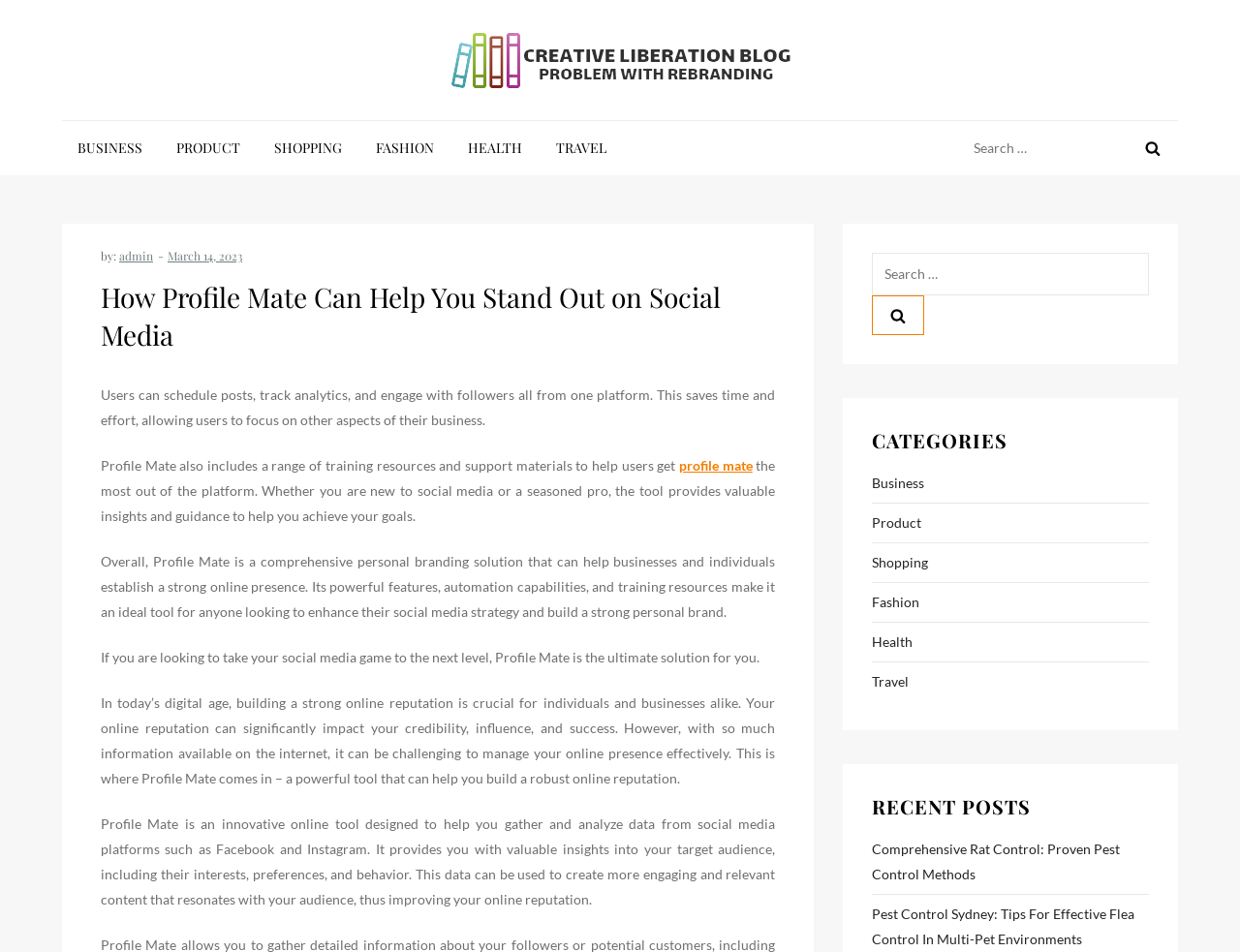Provide a single word or phrase to answer the given question: 
What is the name of the blog?

Creative Liberation Blog